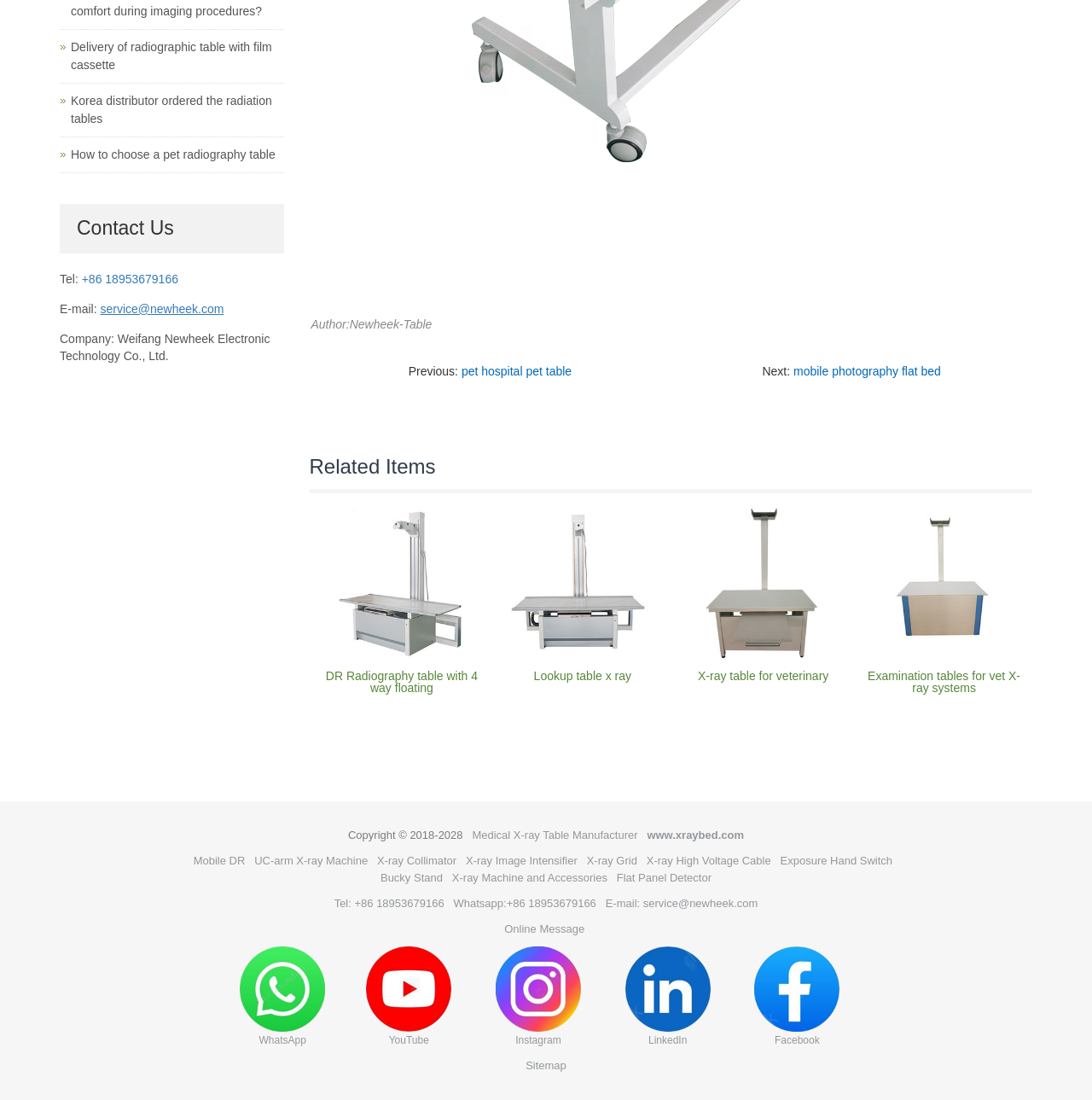Using the webpage screenshot and the element description Medical X-ray Table Manufacturer, determine the bounding box coordinates. Specify the coordinates in the format (top-left x, top-left y, bottom-right x, bottom-right y) with values ranging from 0 to 1.

[0.432, 0.753, 0.584, 0.765]